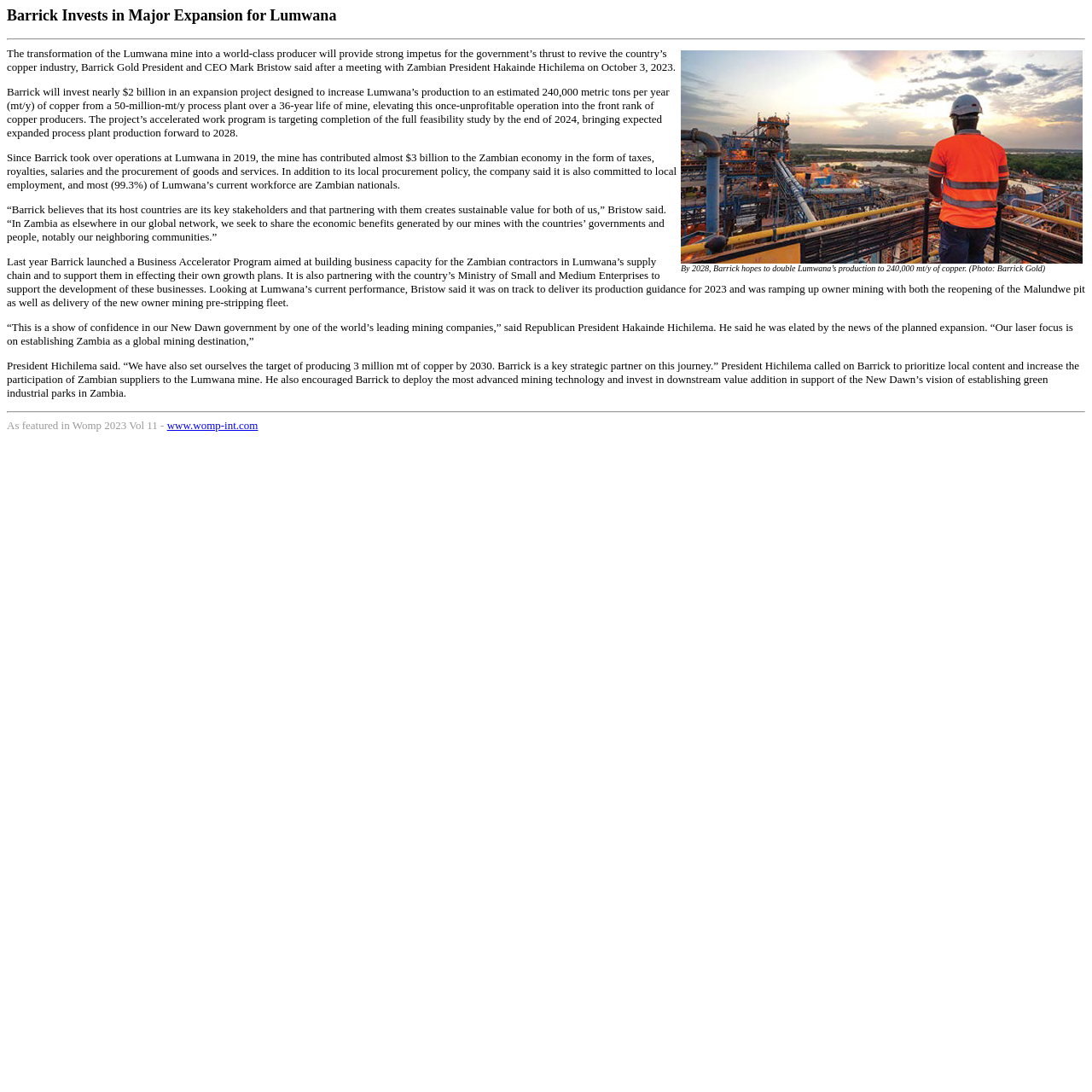Use a single word or phrase to answer the question: What is the target copper production for Zambia by 2030?

3 million mt